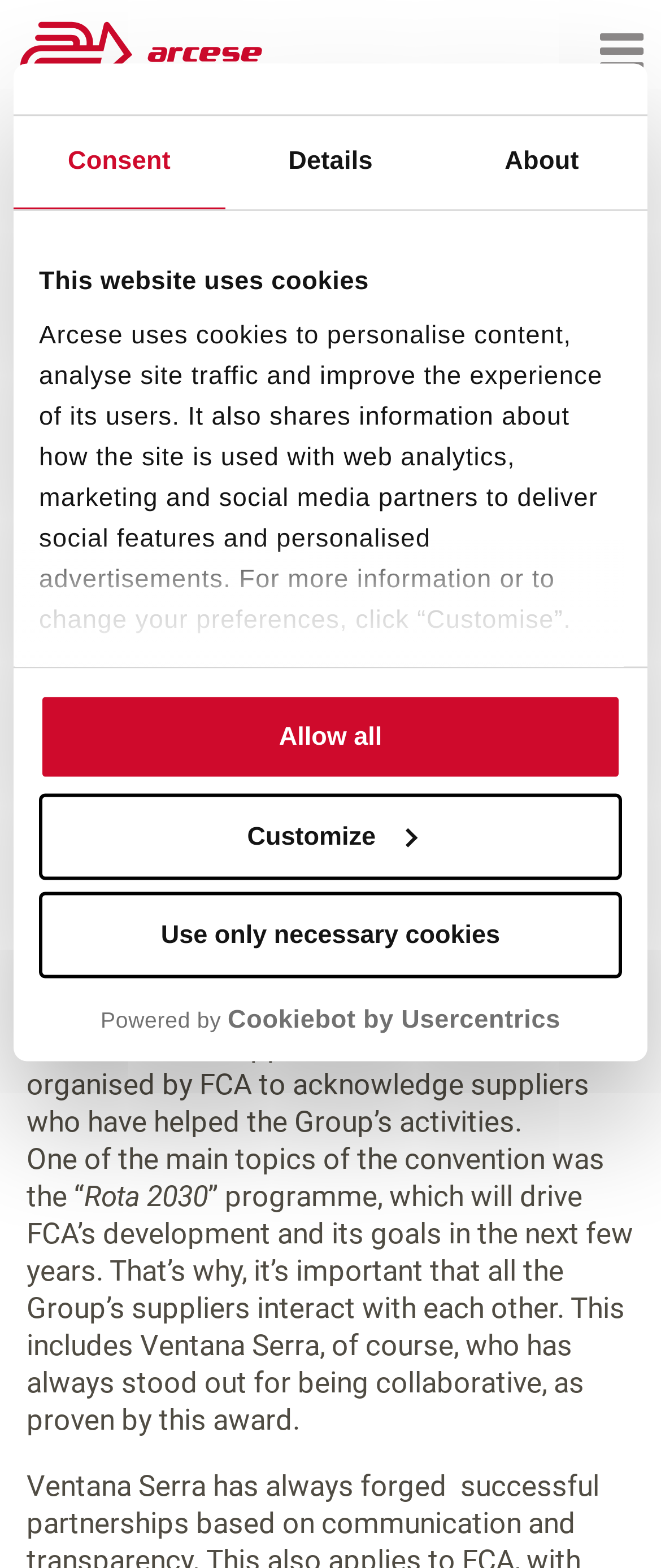Find the bounding box coordinates of the clickable area required to complete the following action: "Click the logo".

[0.059, 0.64, 0.941, 0.661]